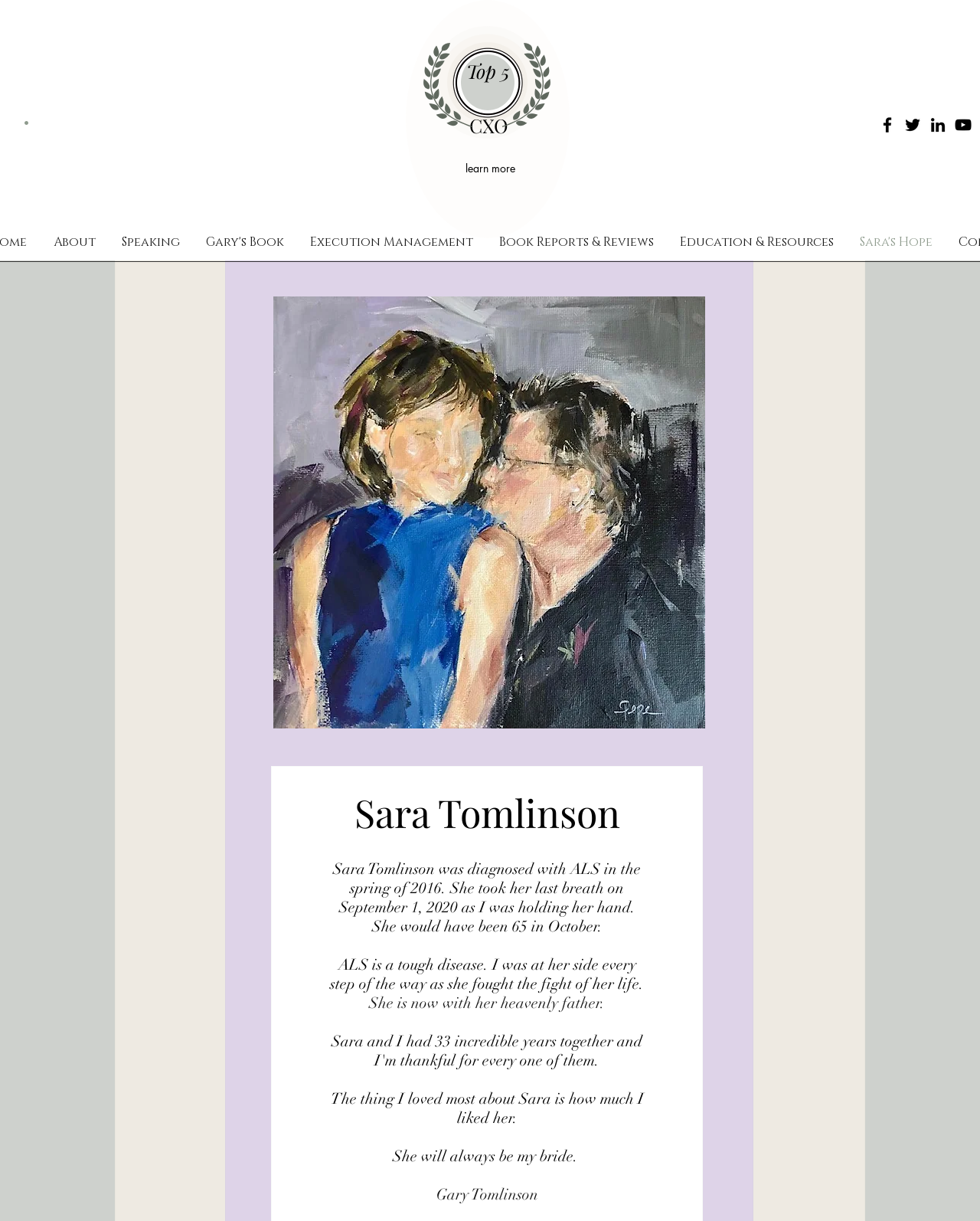What is the caption of the image located at the top of the webpage?
Please answer using one word or phrase, based on the screenshot.

Best Product